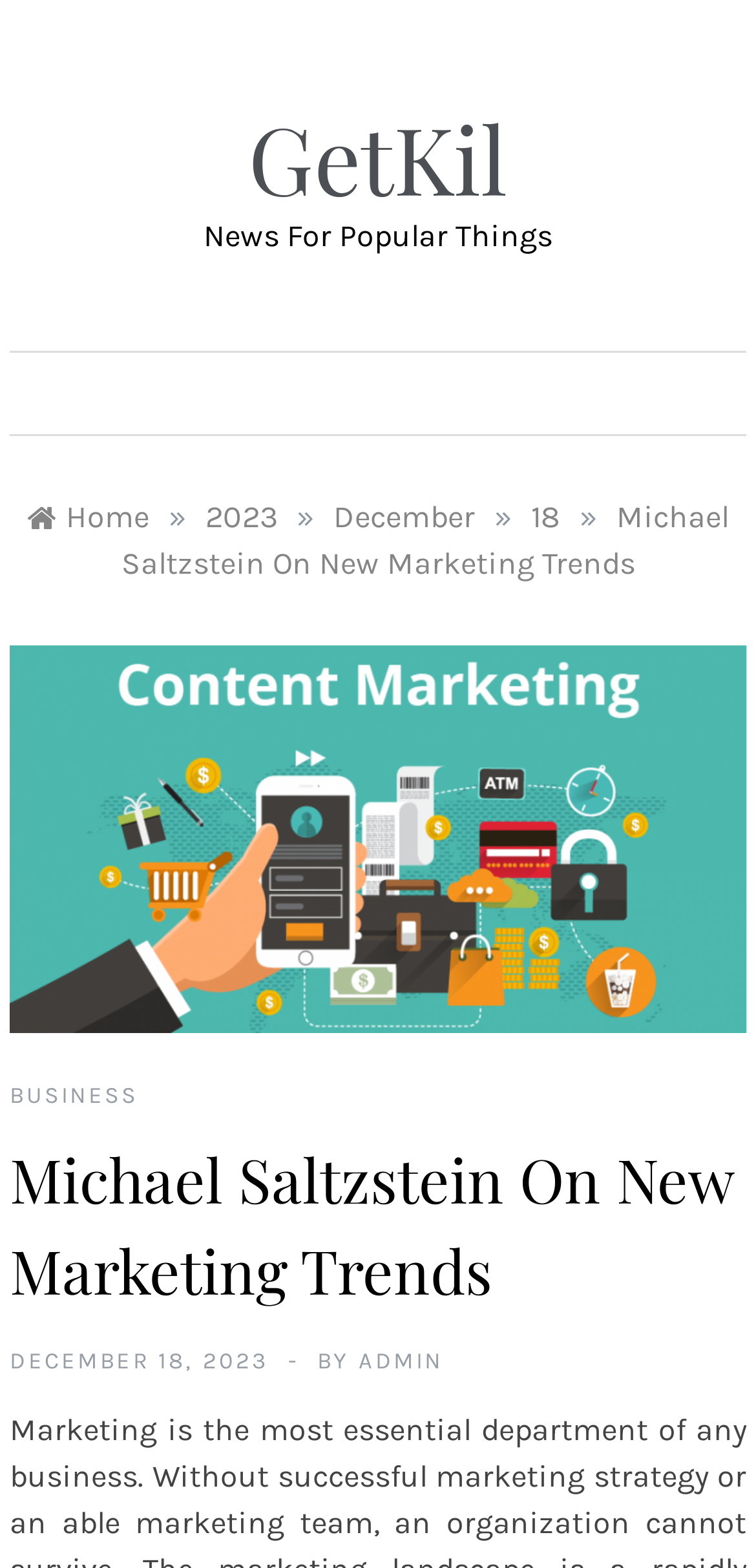Determine the bounding box coordinates for the HTML element mentioned in the following description: "December". The coordinates should be a list of four floats ranging from 0 to 1, represented as [left, top, right, bottom].

[0.441, 0.318, 0.628, 0.341]